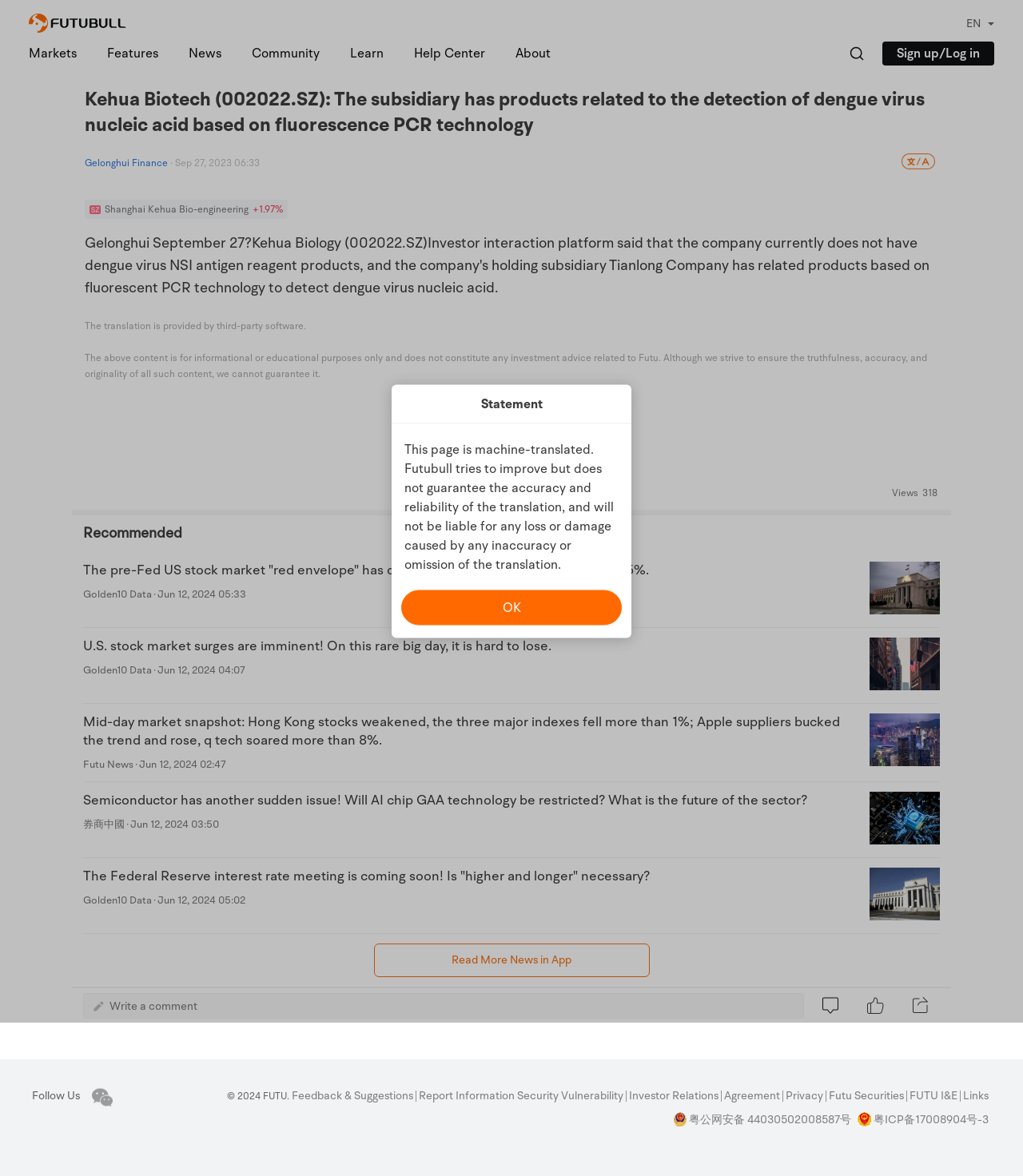What is the name of the biotech company mentioned?
Please use the image to deliver a detailed and complete answer.

The name of the biotech company mentioned is Kehua Biotech, which is a subsidiary that has products related to the detection of dengue virus nucleic acid based on fluorescence PCR technology.